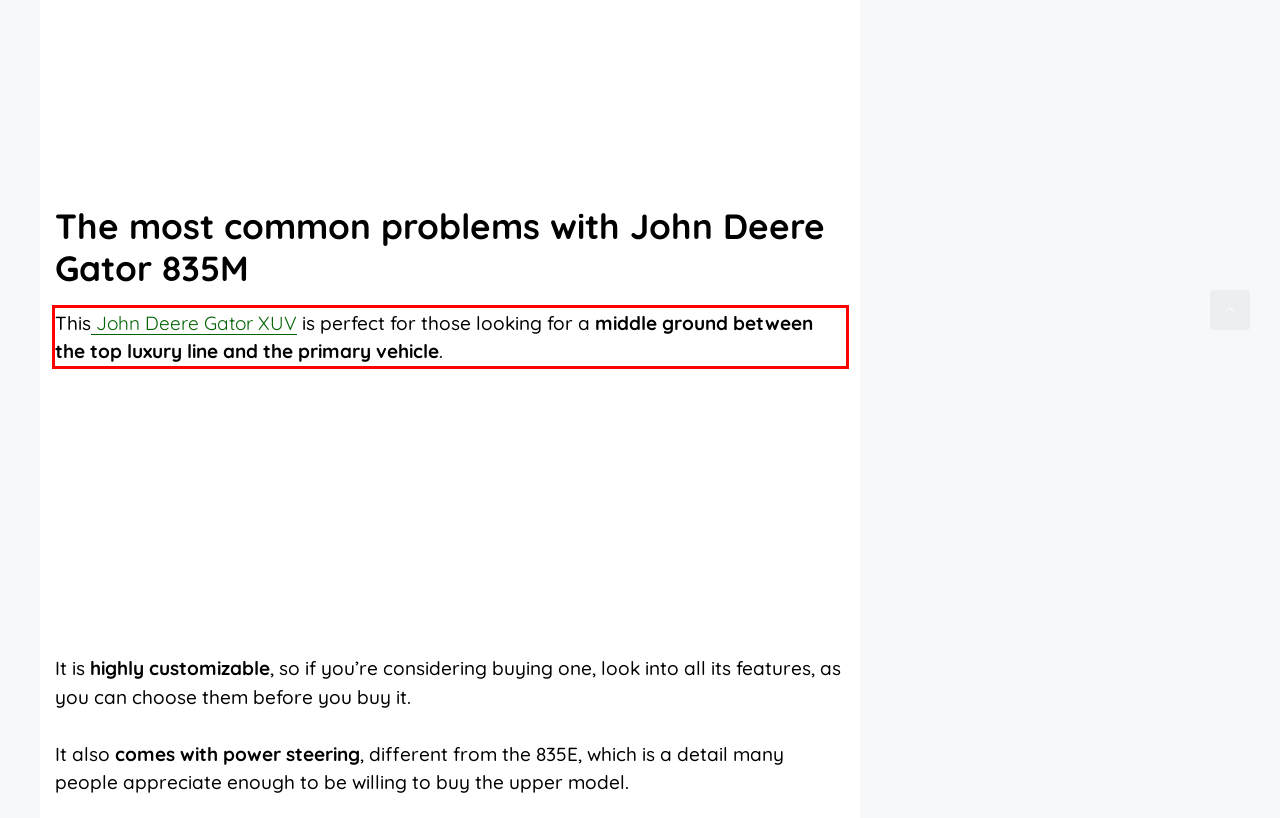Review the screenshot of the webpage and recognize the text inside the red rectangle bounding box. Provide the extracted text content.

This John Deere Gator XUV is perfect for those looking for a middle ground between the top luxury line and the primary vehicle.